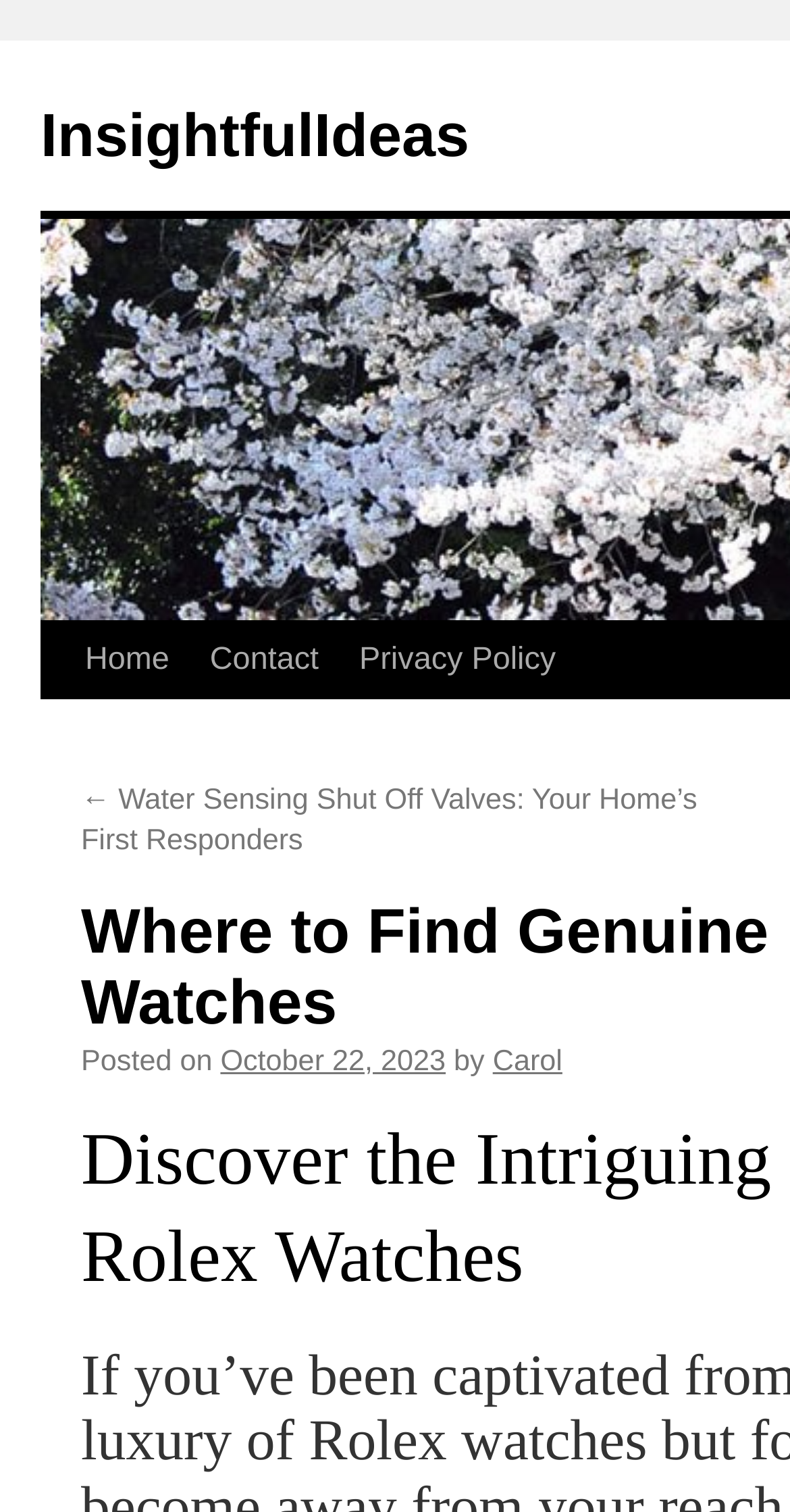What is the previous article about?
Answer the question in as much detail as possible.

I found the topic of the previous article by looking at the link with the text '← Water Sensing Shut Off Valves: Your Home’s First Responders', which indicates that the previous article is about water sensing shut off valves.